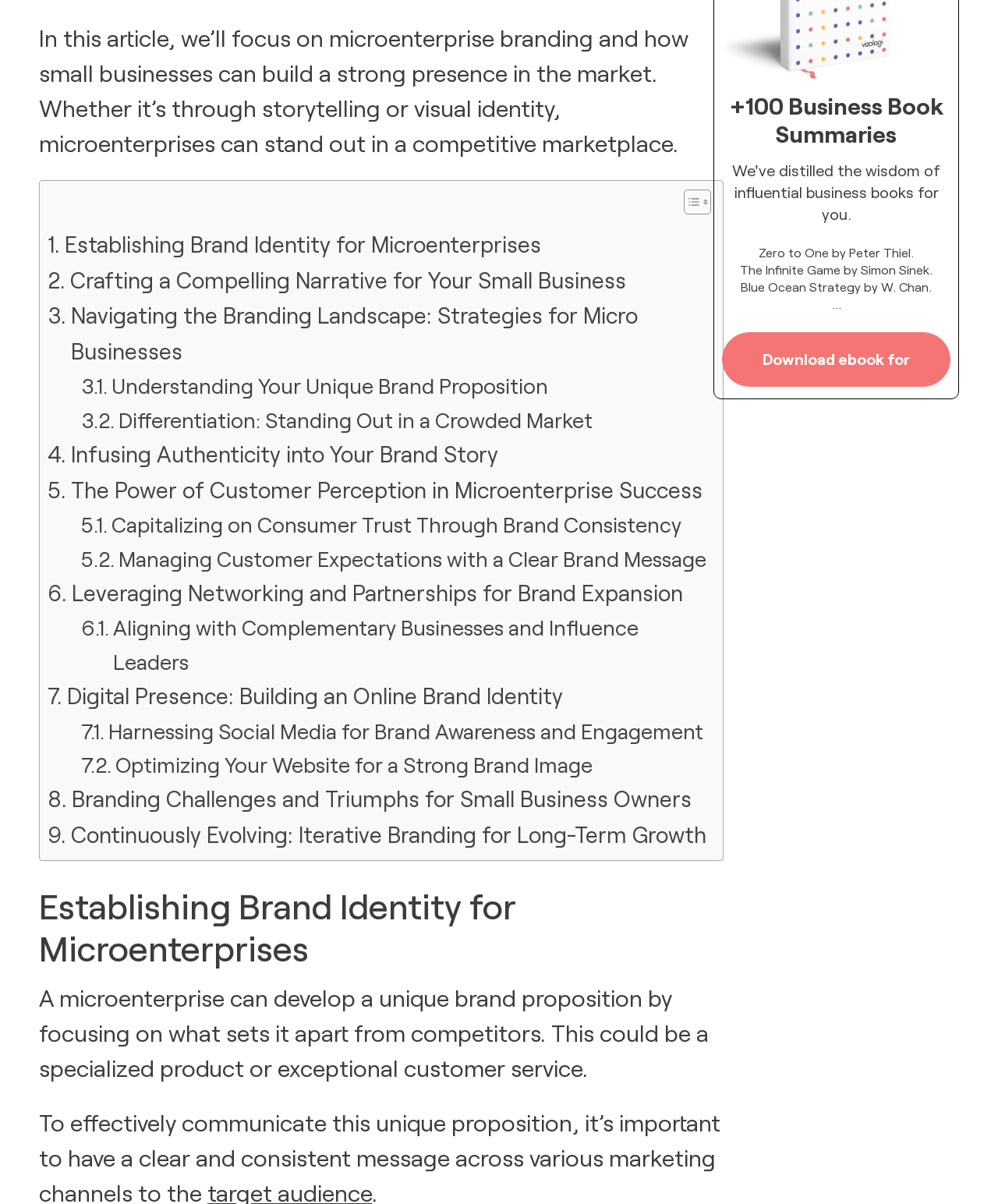What is the title of the first link in the table of content?
Analyze the image and provide a thorough answer to the question.

The first link in the table of content is 'Establishing Brand Identity for Microenterprises', which is a crucial aspect of microenterprise branding. This link is likely to provide guidance on how small businesses can develop a unique brand proposition.